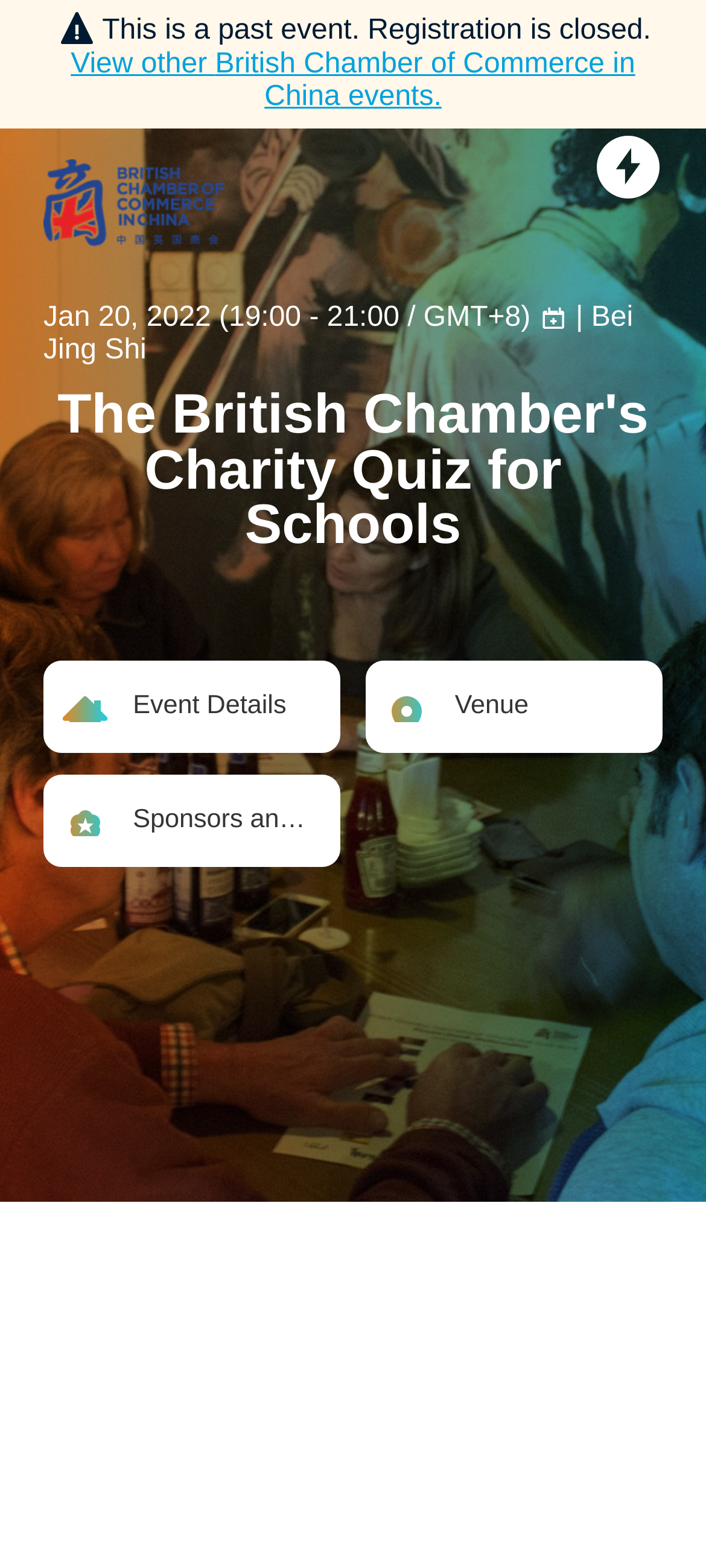What are the different sections of the event page?
Using the image, provide a concise answer in one word or a short phrase.

Event Details, Venue, Sponsors and Partners